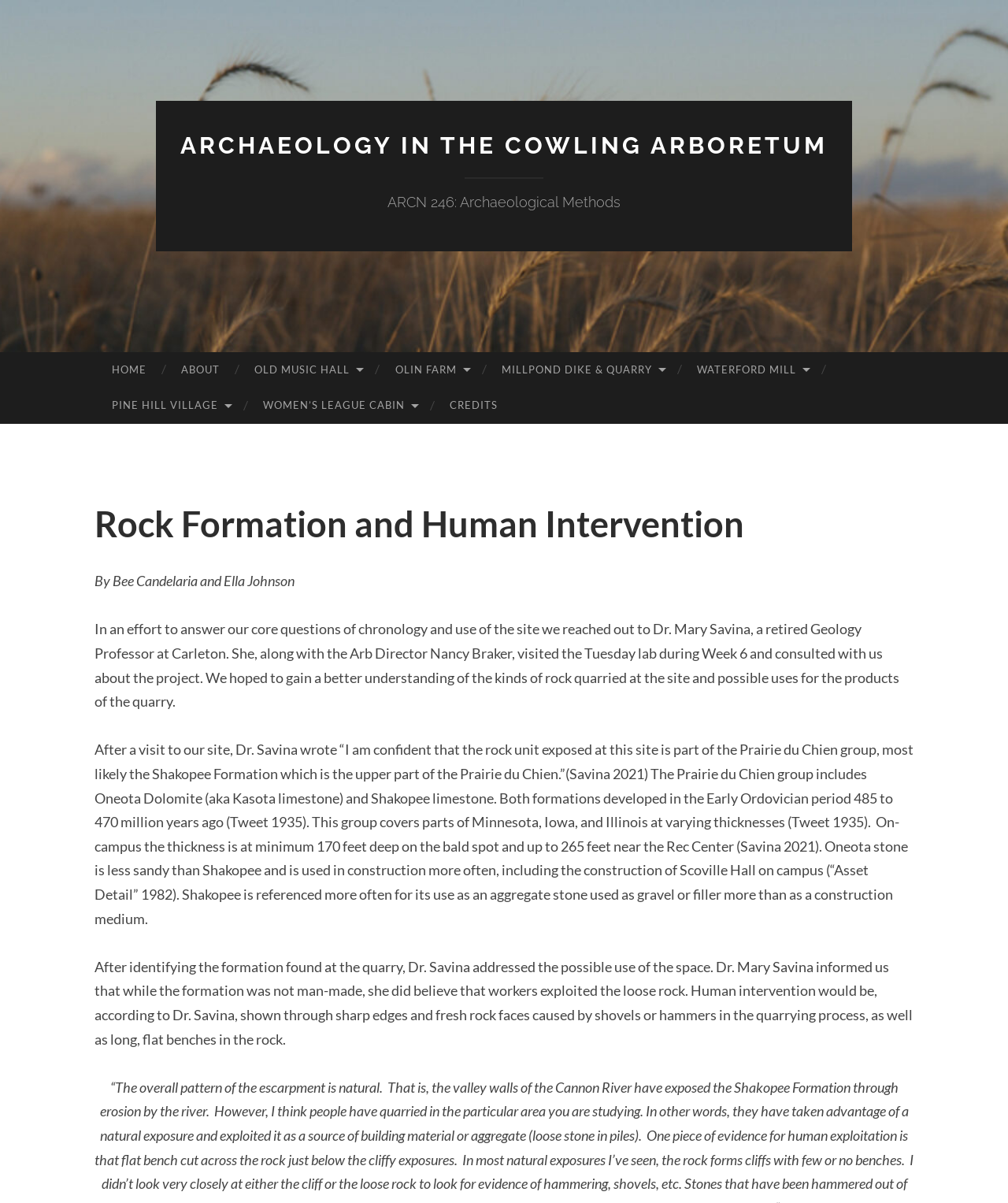Create a detailed description of the webpage's content and layout.

The webpage is about "Rock Formation and Human Intervention" in the context of archaeology in the Cowling Arboretum. At the top, there is a large heading "ARCHAEOLOGY IN THE COWLING ARBORETUM" which is also a link. Below it, there is another heading "ARCN 246: Archaeological Methods". 

On the left side, there is a navigation menu with links to different locations, including "HOME", "ABOUT", "OLD MUSIC HALL", "OLIN FARM", "MILLPOND DIKE & QUARRY", "WATERFORD MILL", "PINE HILL VILLAGE", "WOMEN’S LEAGUE CABIN", and "CREDITS". 

The main content of the webpage is divided into sections. The first section has a heading "Rock Formation and Human Intervention" and is followed by the authors' names, "By Bee Candelaria and Ella Johnson". The text in this section describes the authors' effort to understand the chronology and use of the site, including their consultation with Dr. Mary Savina, a retired Geology Professor. 

The following sections describe Dr. Savina's findings, including the identification of the rock unit exposed at the site as part of the Prairie du Chien group, and the possible uses of the products of the quarry. The text also mentions the characteristics of the rock formations, such as Oneota Dolomite and Shakopee limestone, and their uses in construction. 

Finally, the last section describes Dr. Savina's address of the possible use of the space, including the signs of human intervention in the quarrying process.